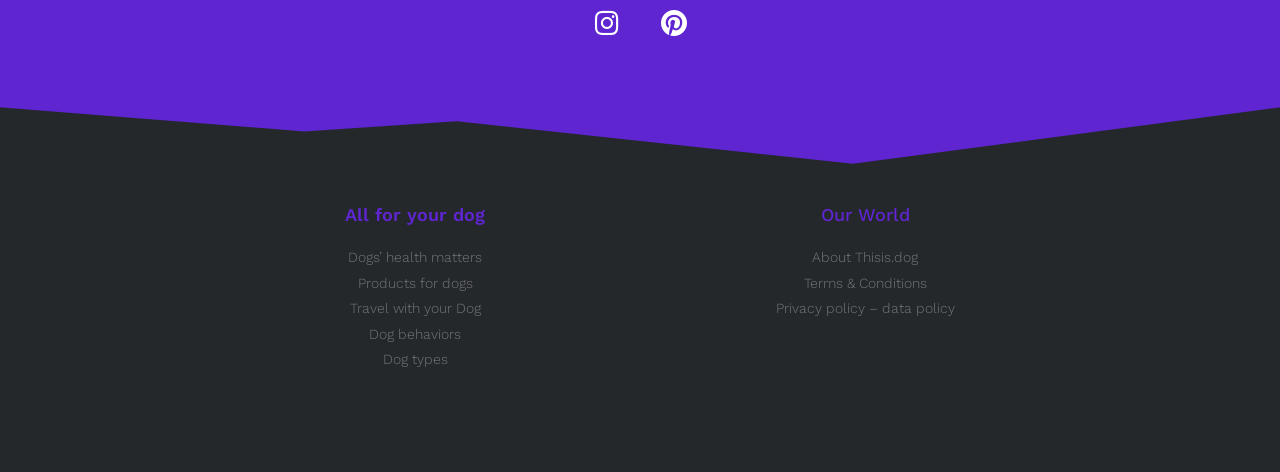Please specify the coordinates of the bounding box for the element that should be clicked to carry out this instruction: "Explore products for dogs". The coordinates must be four float numbers between 0 and 1, formatted as [left, top, right, bottom].

[0.279, 0.582, 0.369, 0.616]